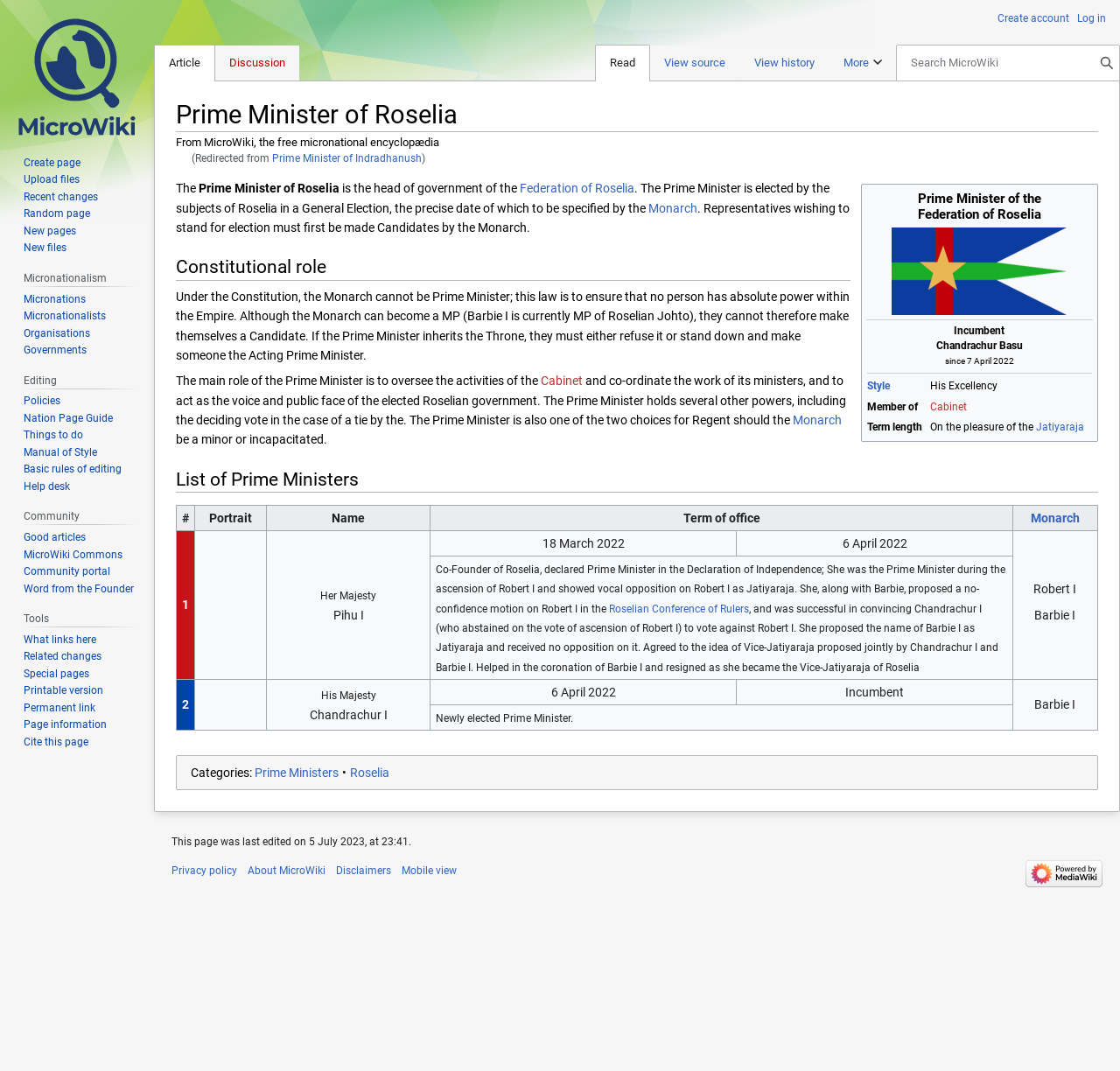Pinpoint the bounding box coordinates for the area that should be clicked to perform the following instruction: "View the list of Prime Ministers".

[0.157, 0.472, 0.98, 0.682]